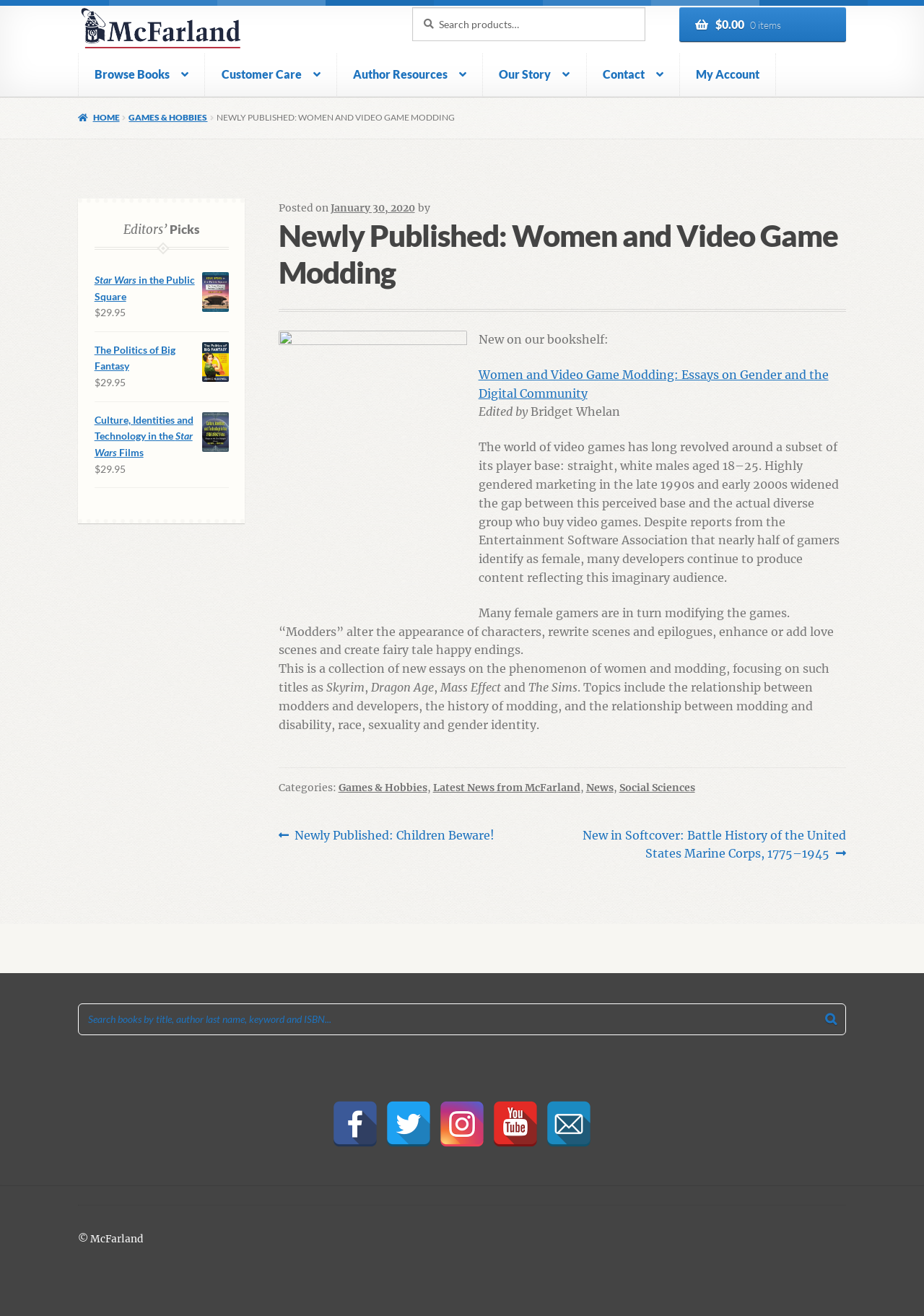Summarize the webpage with a detailed and informative caption.

This webpage is about a newly published book, "Women and Video Game Modding: Essays on Gender and the Digital Community", edited by Bridget Whelan. The page is divided into several sections. At the top, there is a navigation bar with links to "Browse Books", "Customer Care", "Author Resources", "Our Story", "Contact", and "My Account". Below the navigation bar, there is a search bar with a search button.

The main content of the page is an article about the book, which includes a heading, "Newly Published: Women and Video Game Modding", and a brief description of the book. The article also includes a paragraph about the book's content, which discusses the phenomenon of women modifying video games. The book focuses on games such as Skyrim, Dragon Age, Mass Effect, and The Sims.

To the right of the article, there is a section titled "Editors' Picks", which features three book recommendations with images and prices. Below the article, there is a section titled "Post Navigation" with links to previous and next posts.

At the bottom of the page, there are social media links to Facebook, Twitter, Instagram, YouTube, and Email, as well as a copyright notice "© McFarland". There is also a search bar at the bottom of the page.